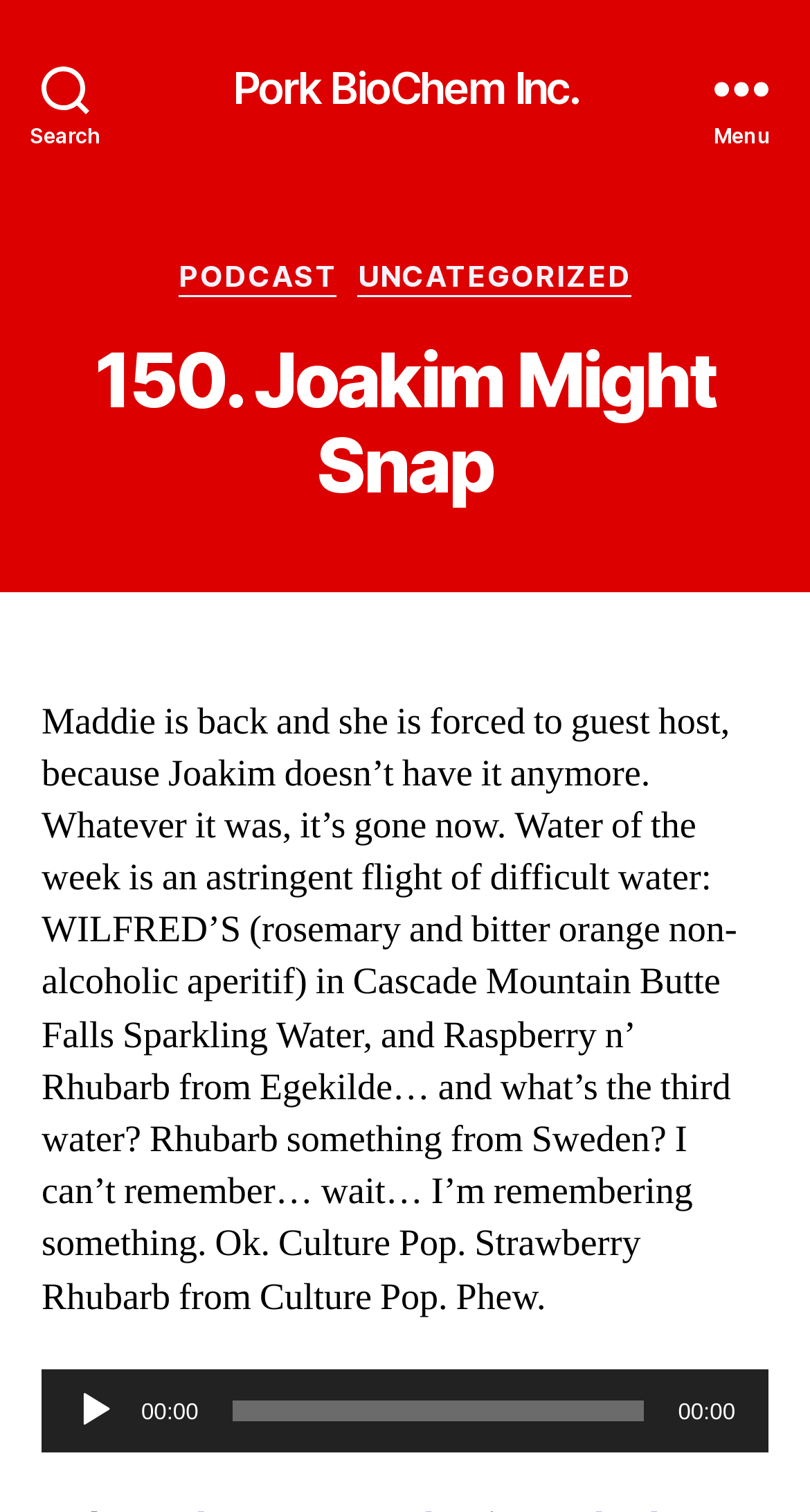Pinpoint the bounding box coordinates of the element that must be clicked to accomplish the following instruction: "Open the Menu". The coordinates should be in the format of four float numbers between 0 and 1, i.e., [left, top, right, bottom].

[0.831, 0.0, 1.0, 0.115]